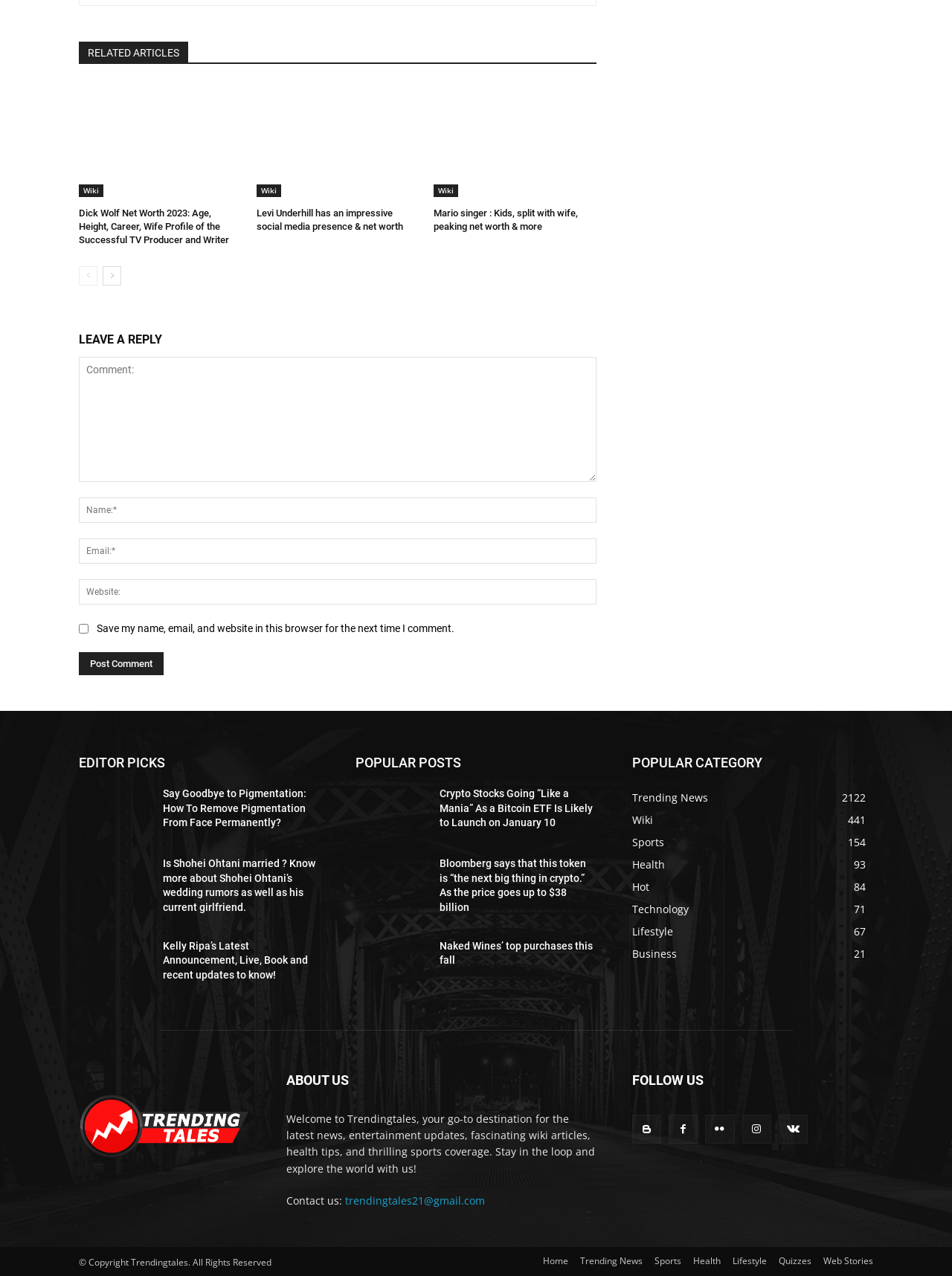Specify the bounding box coordinates of the area that needs to be clicked to achieve the following instruction: "Click on the 'Wiki' link".

[0.083, 0.144, 0.109, 0.154]